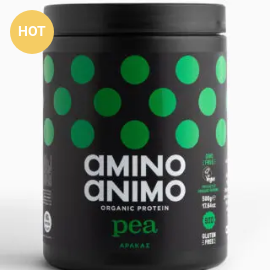Can you give a comprehensive explanation to the question given the content of the image?
What is the purpose of the yellow tag?

The yellow tag marked 'HOT' is likely used to suggest that the product is currently in demand or on promotion, creating a sense of urgency for potential customers.